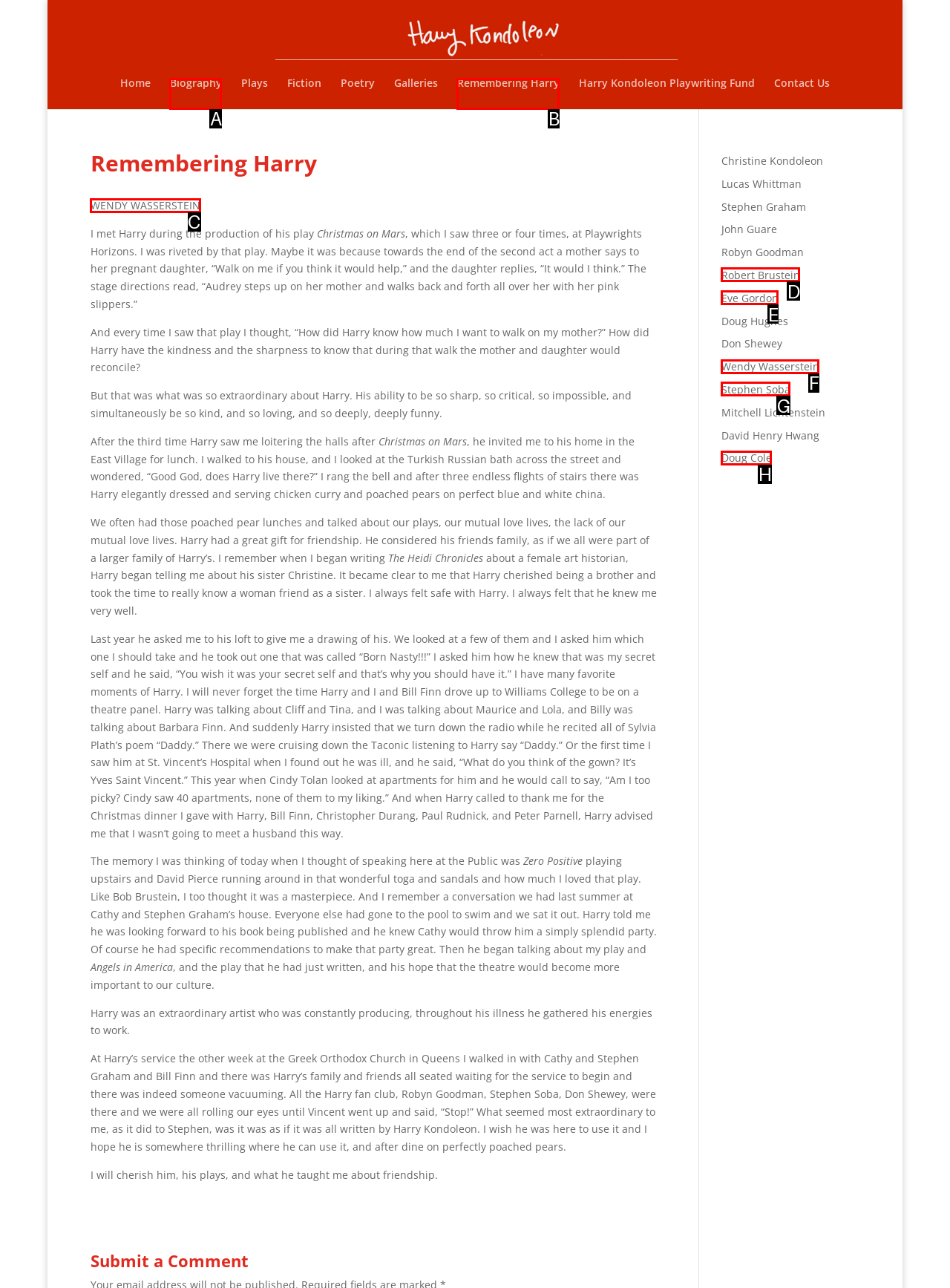Choose the correct UI element to click for this task: Read Wendy Wasserstein's tribute to Harry Answer using the letter from the given choices.

C